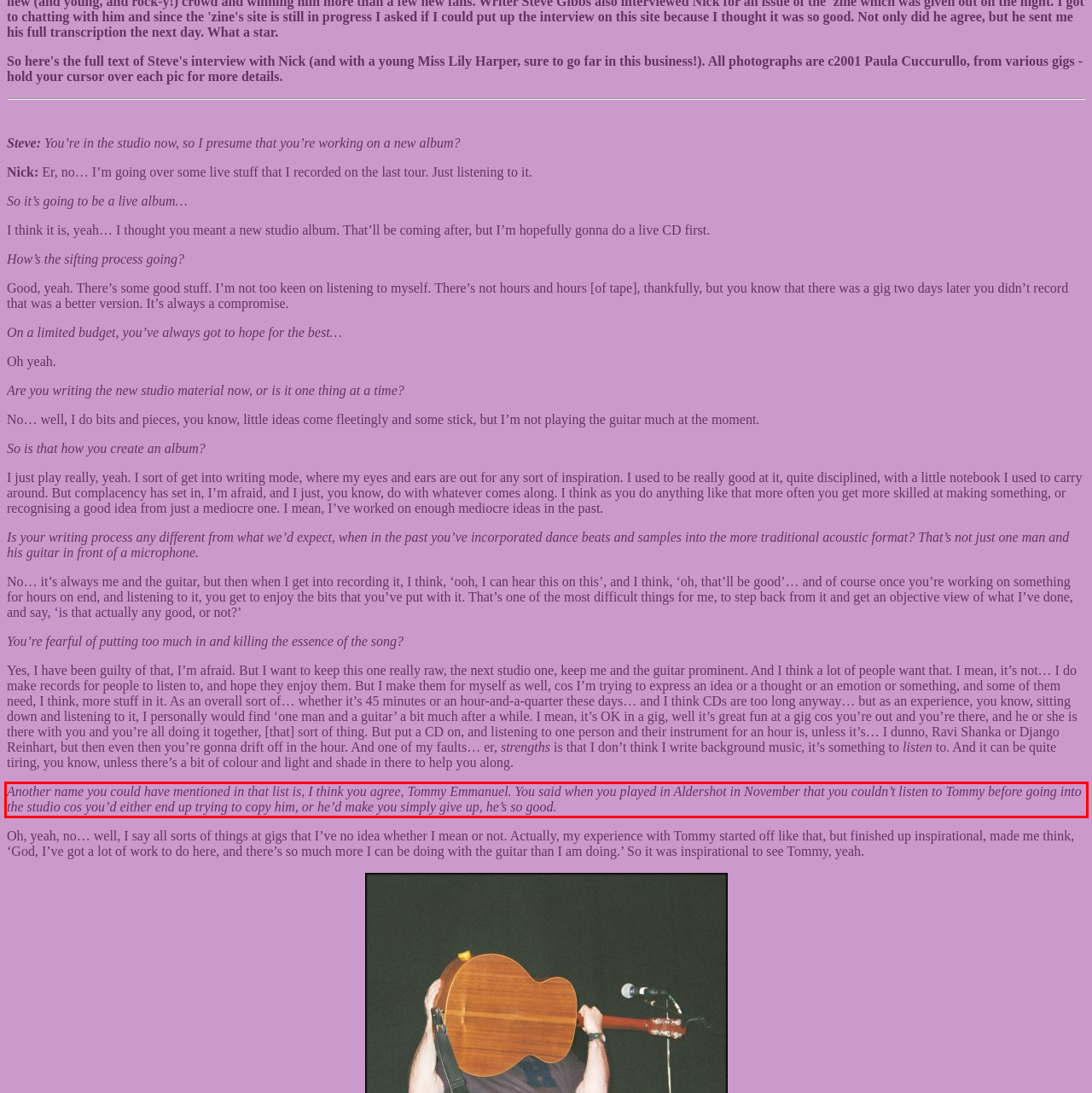You have a screenshot of a webpage with a red bounding box. Use OCR to generate the text contained within this red rectangle.

Another name you could have mentioned in that list is, I think you agree, Tommy Emmanuel. You said when you played in Aldershot in November that you couldn’t listen to Tommy before going into the studio cos you’d either end up trying to copy him, or he’d make you simply give up, he’s so good.